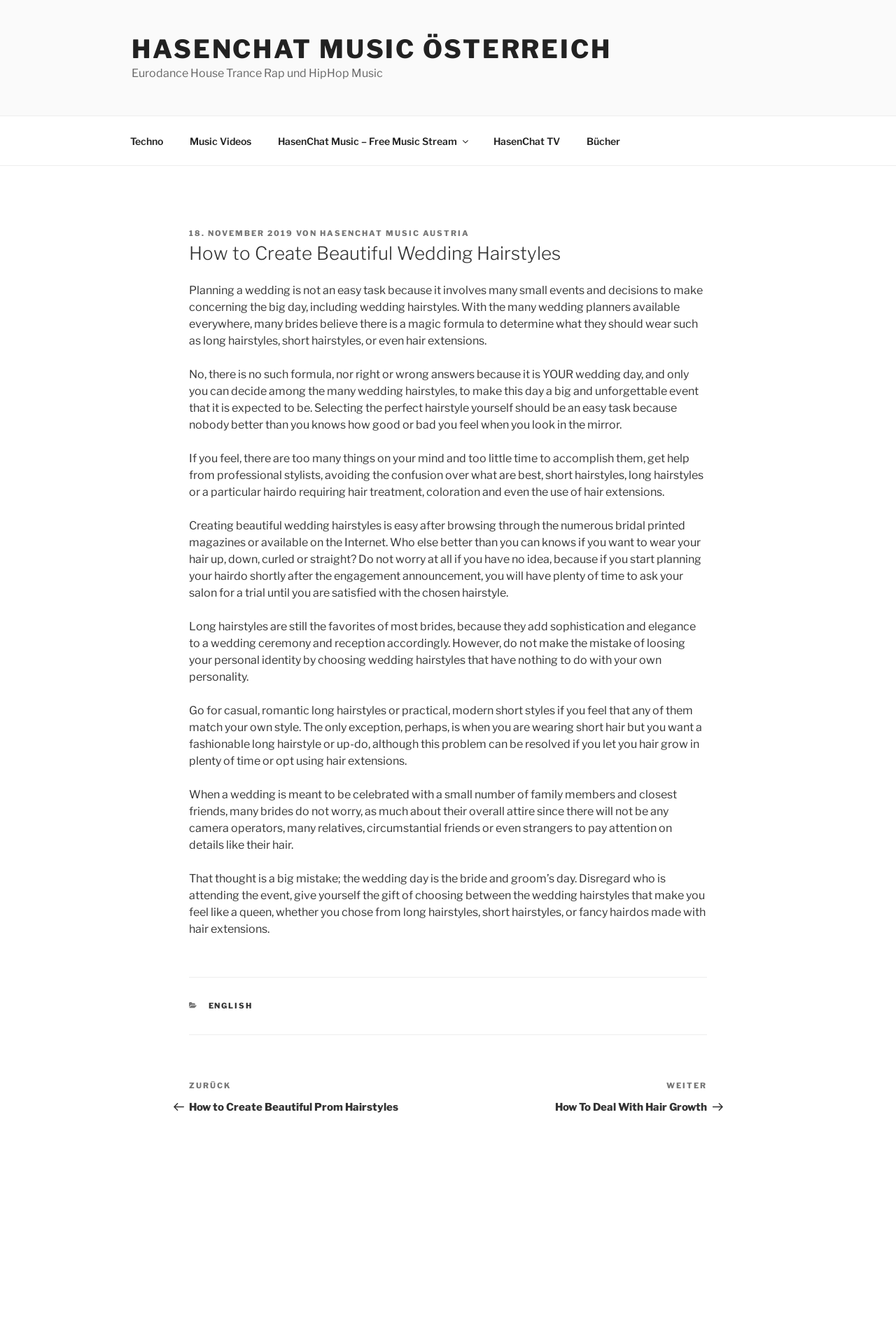What is the recommended approach to choosing a wedding hairstyle?
Based on the screenshot, provide a one-word or short-phrase response.

Start planning early